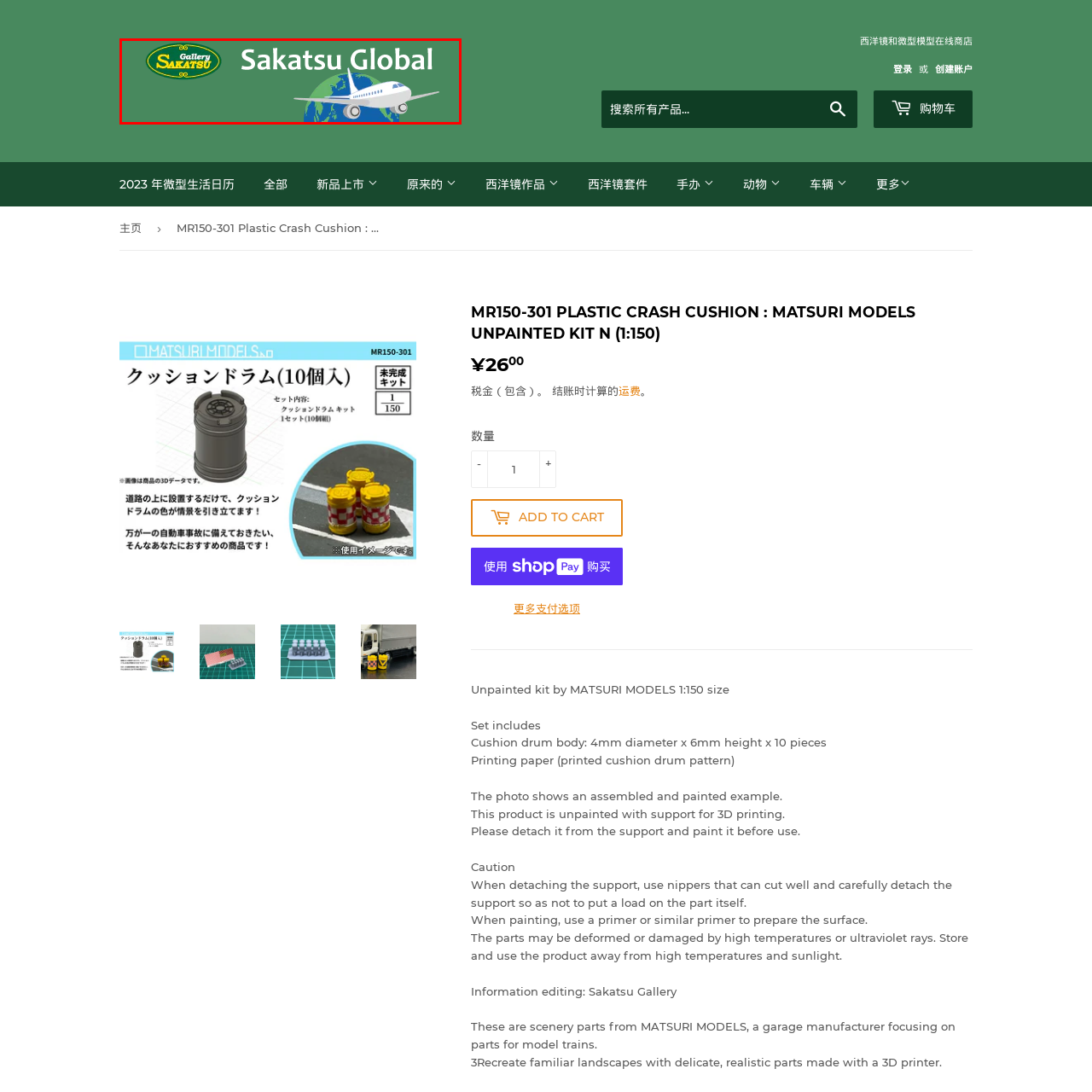What is the typography style of the brand name? Analyze the image within the red bounding box and give a one-word or short-phrase response.

Bold, modern